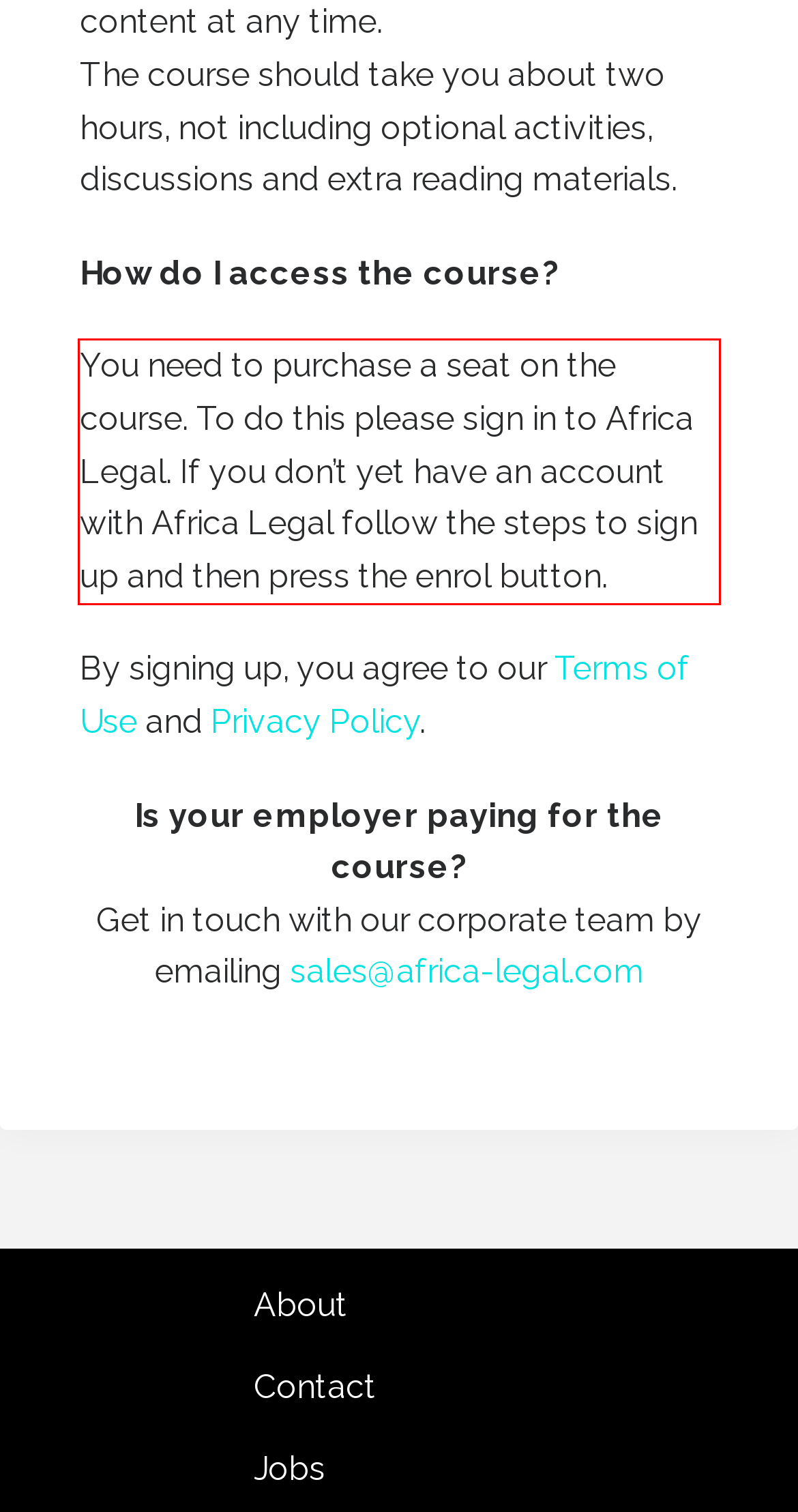Analyze the webpage screenshot and use OCR to recognize the text content in the red bounding box.

You need to purchase a seat on the course. To do this please sign in to Africa Legal. If you don’t yet have an account with Africa Legal follow the steps to sign up and then press the enrol button.